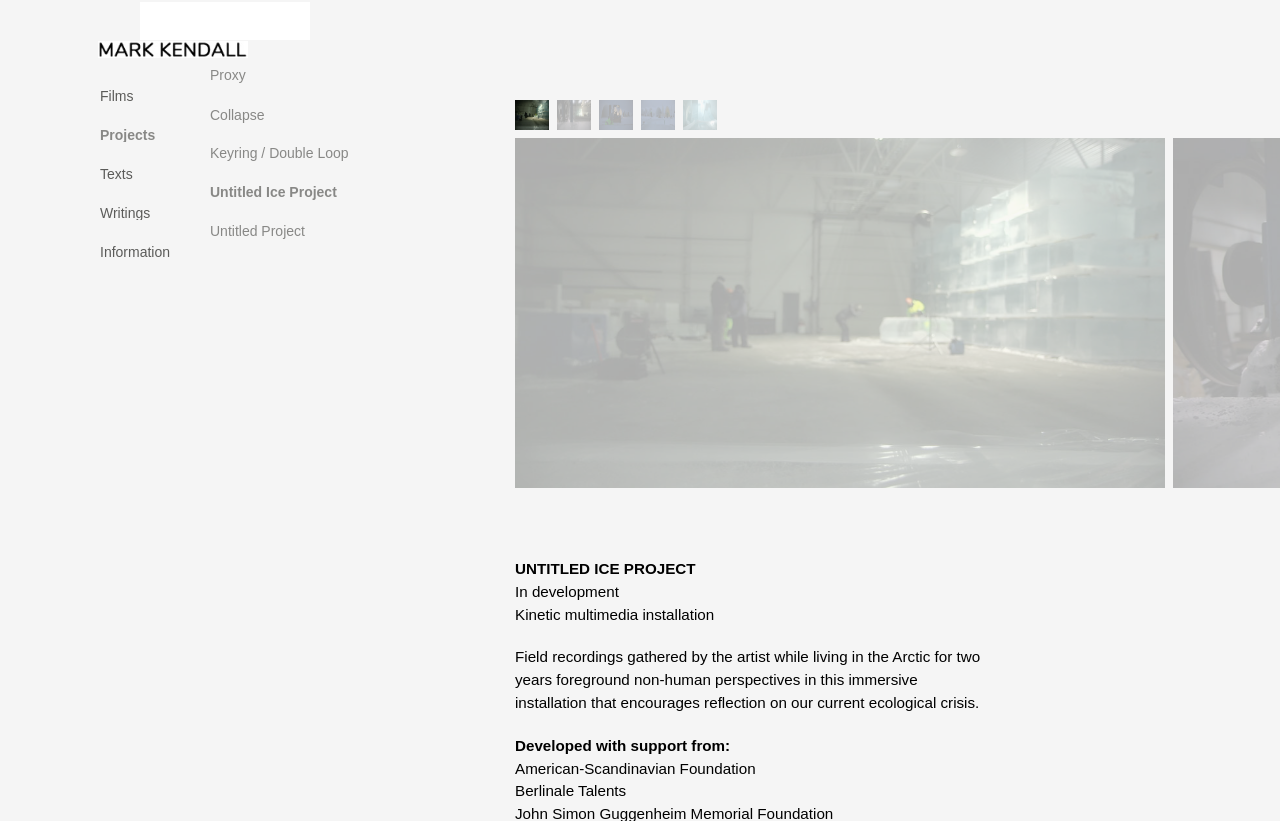Provide a comprehensive caption for the webpage.

The webpage is titled "Untitled Ice Project - Mark Kendall - Home" and appears to be a personal website or portfolio for Mark Kendall. At the top left corner, there is a logo image with the text "Mark Kendall – Home Logo". 

Below the logo, there is a main navigation menu with a search bar that contains a search icon and a text input field. The search bar is accompanied by a "Search for:" label. 

To the right of the search bar, there are several links, including "Films", "Projects", "Texts", "Writings", and "Information", each with a dropdown menu. There are also individual links to specific projects, such as "Proxy", "Collapse", "Keyring / Double Loop", "Untitled Ice Project", and "Untitled Project". 

On the right side of the page, there is a large image titled "Study for Untitled Ice Project." Below the image, there are several blocks of text that describe the project. The title "UNTITLED ICE PROJECT" is prominently displayed, followed by a brief description of the project as a "kinetic multimedia installation" that explores ecological crisis. The text also mentions that the project was developed with support from the American-Scandinavian Foundation and Berlinale Talents.